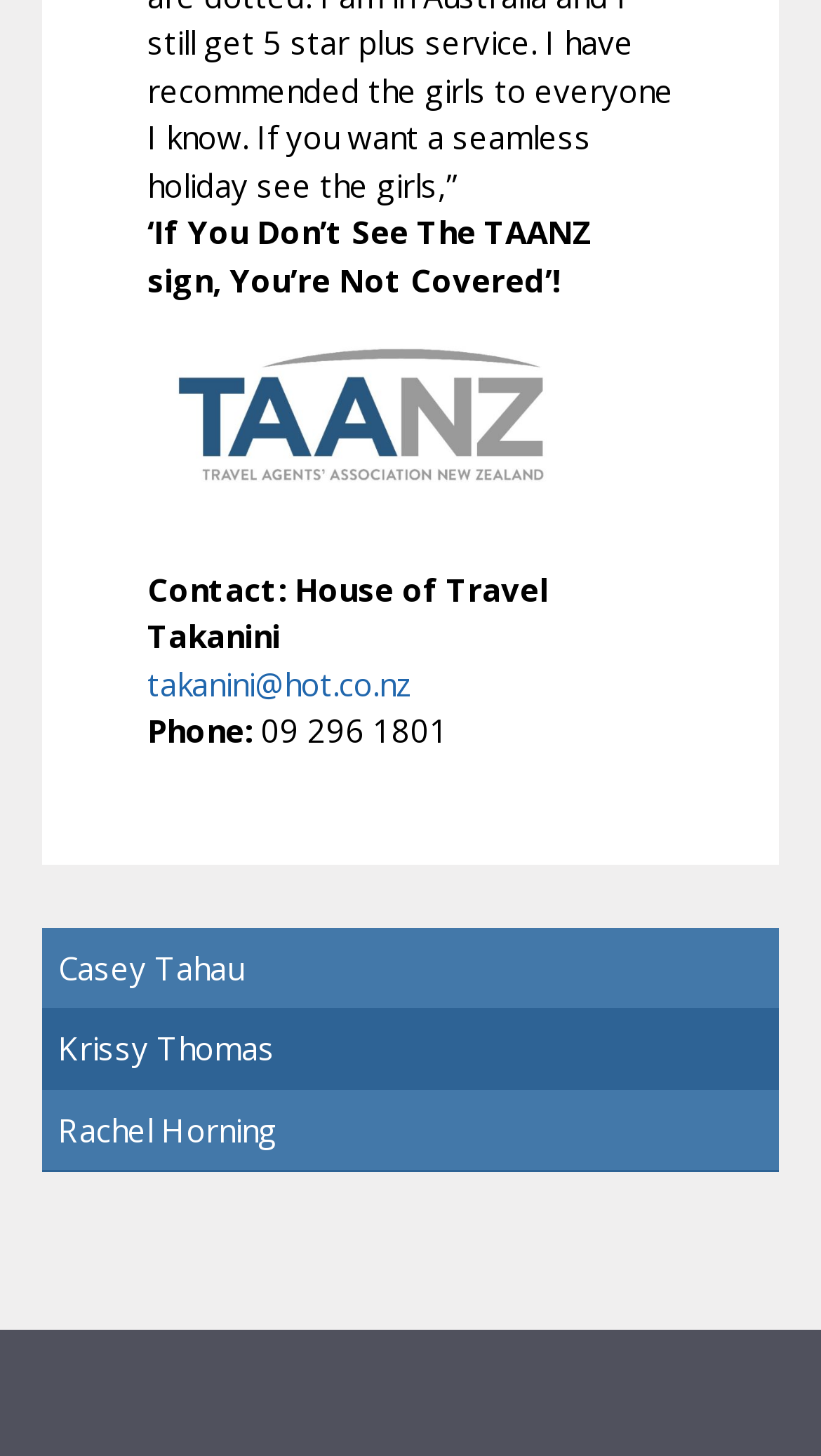Give a one-word or phrase response to the following question: What is the warning message on the webpage?

If You Don’t See The TAANZ sign, You’re Not Covered